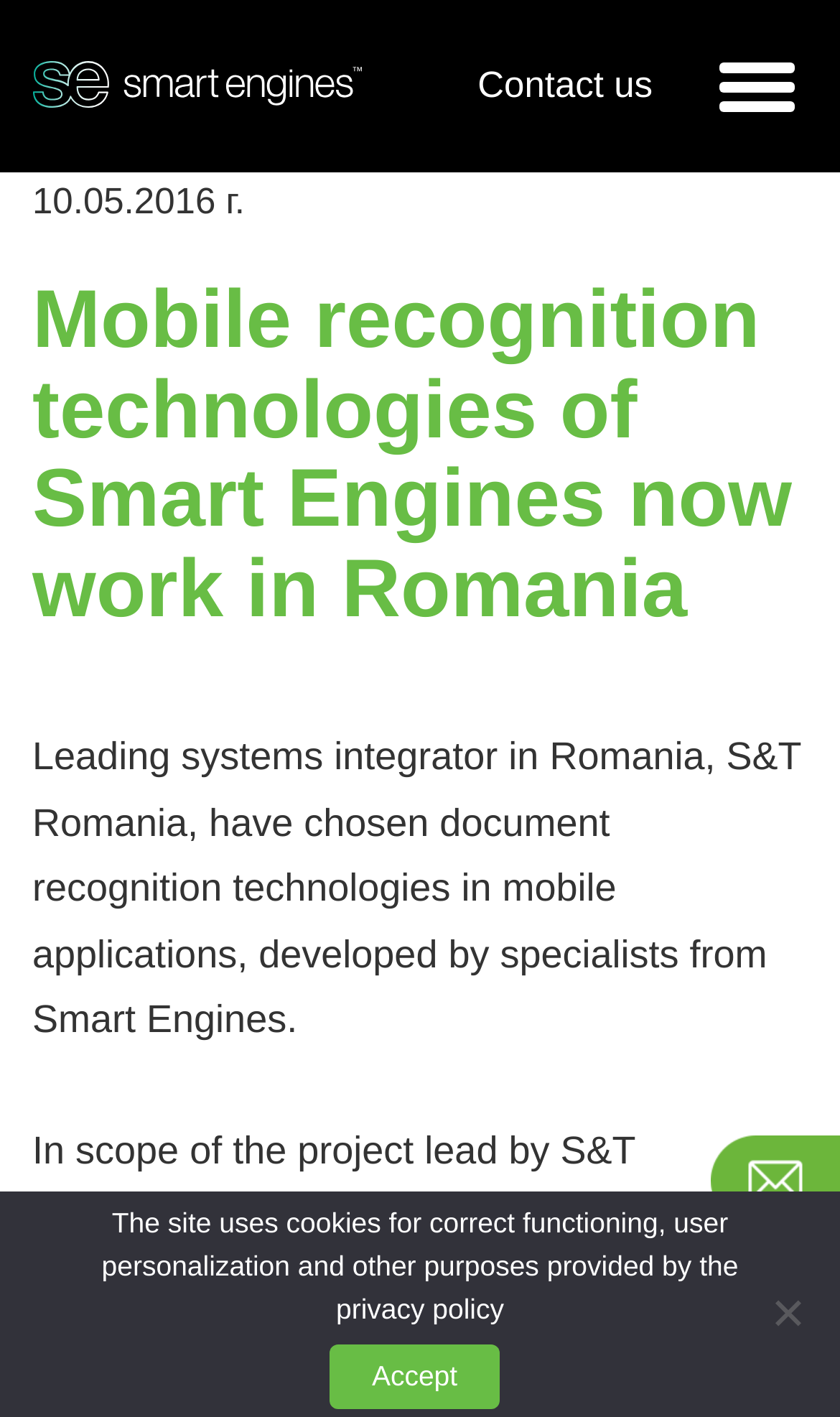Please answer the following question using a single word or phrase: 
What is the button at the top right corner of the webpage?

Menu button